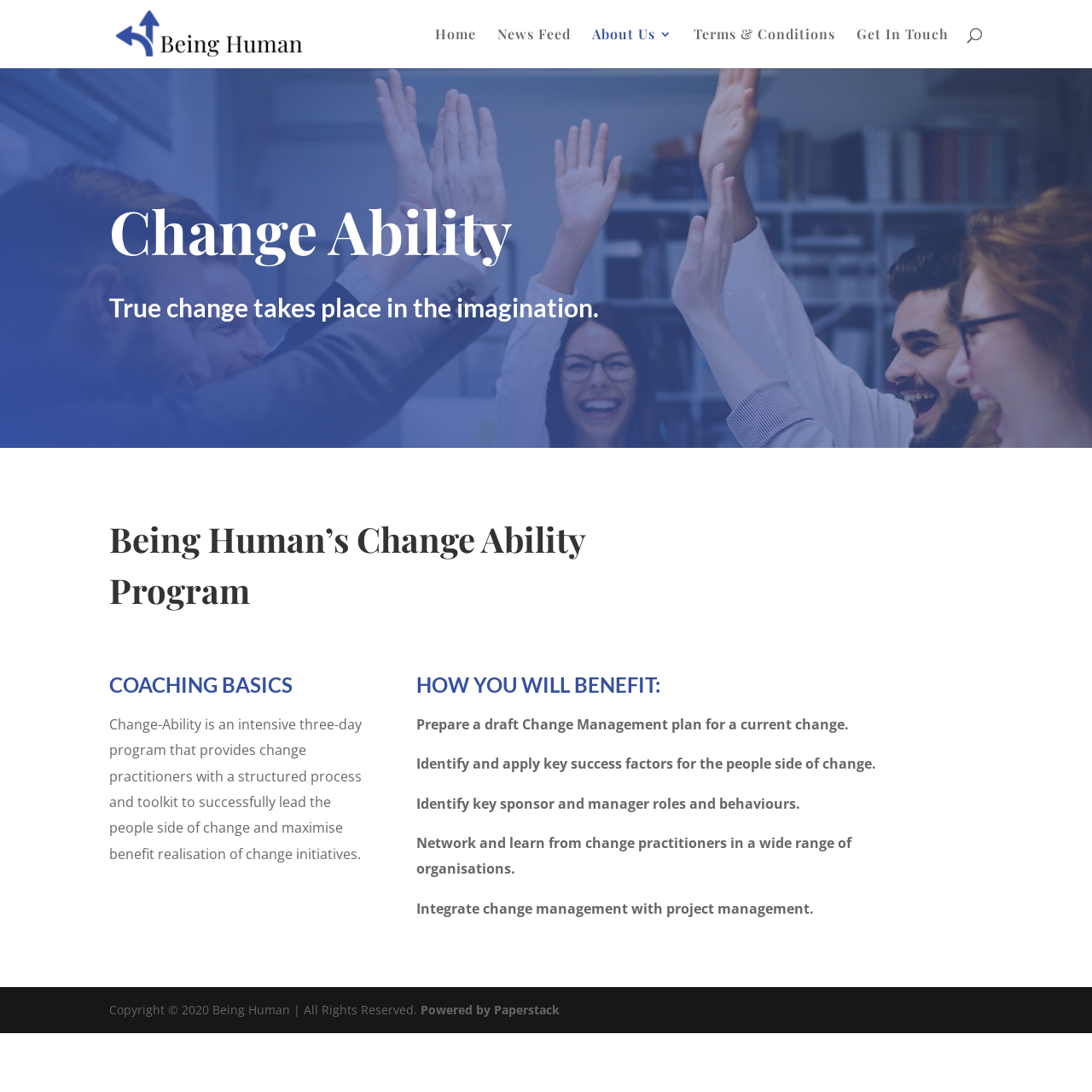Who owns the copyright of the webpage?
Use the image to give a comprehensive and detailed response to the question.

The copyright information is mentioned in the StaticText 'Copyright © 2020 Being Human | All Rights Reserved.' which is located in the contentinfo section of the webpage.